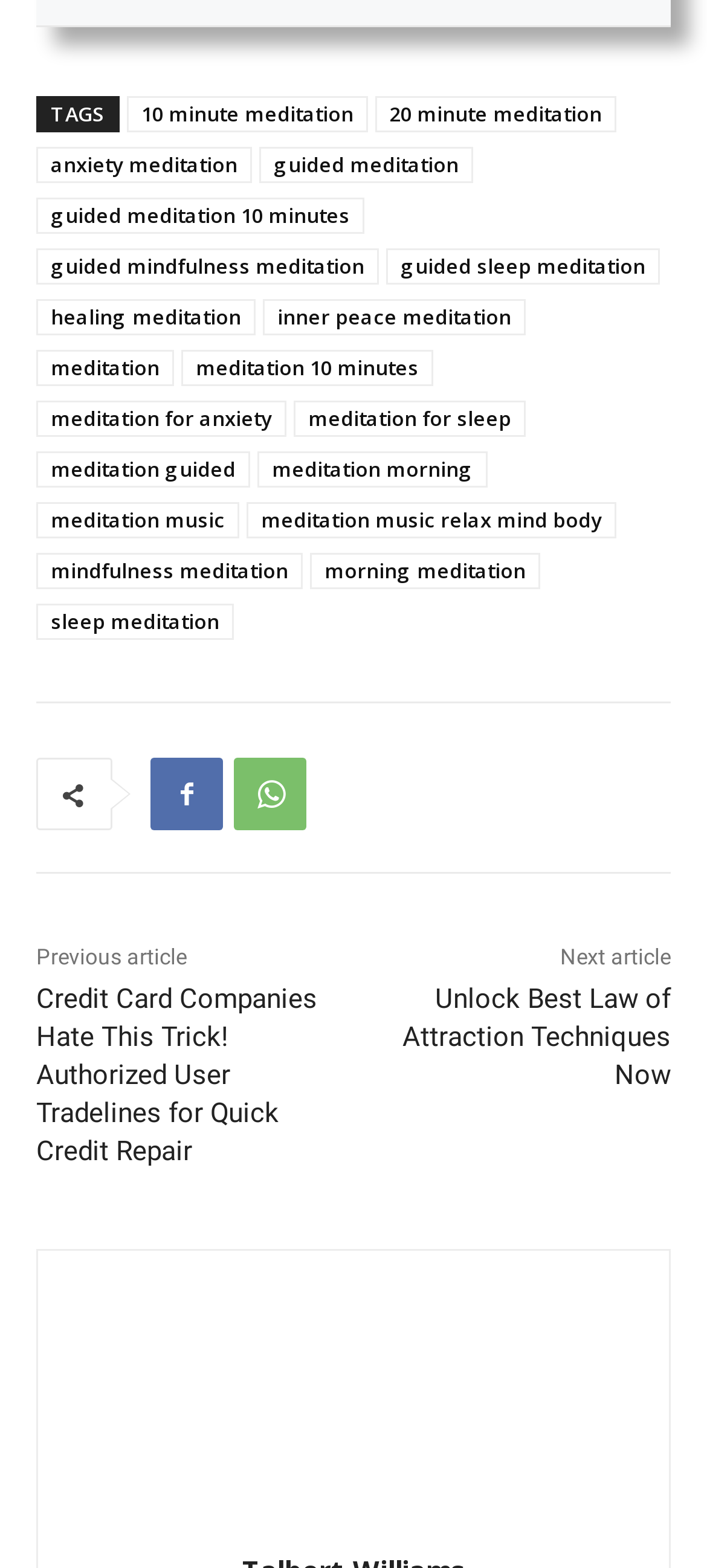Provide your answer to the question using just one word or phrase: Who is the author of the webpage?

Talbert Williams